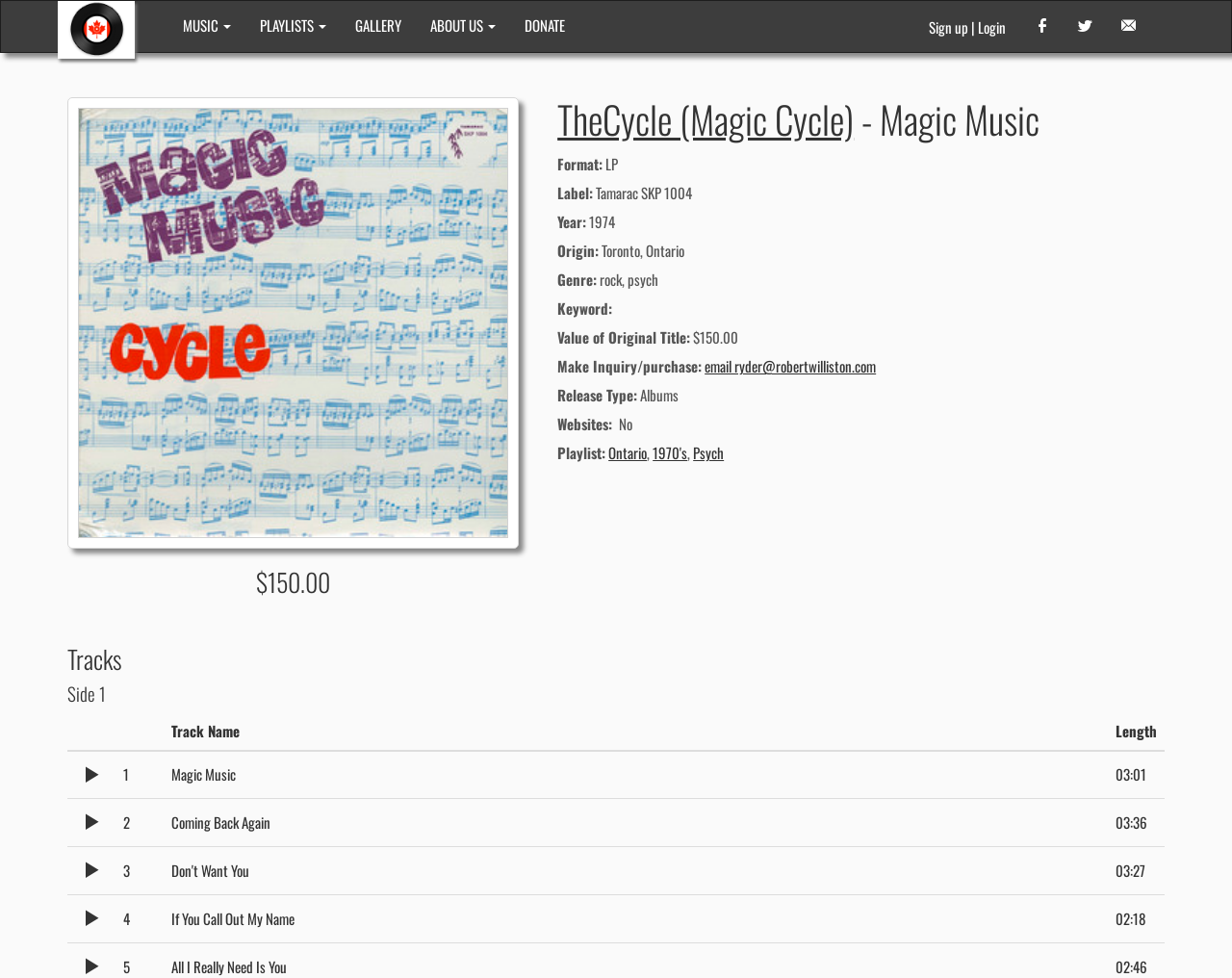What is the name of the second track?
Examine the screenshot and reply with a single word or phrase.

Coming Back Again